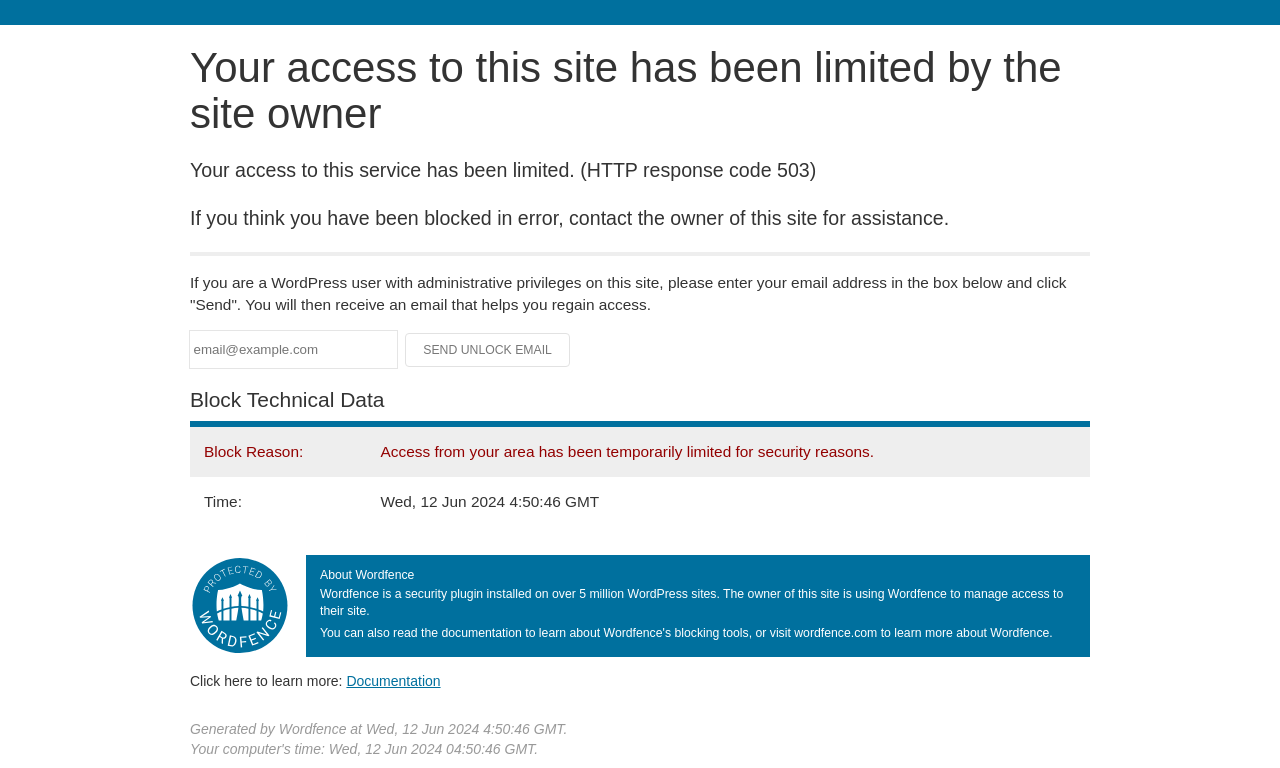Observe the image and answer the following question in detail: What is the reason for the site access limitation?

I inferred this answer by looking at the 'Block Technical Data' section, specifically the 'Block Reason:' rowheader and the corresponding gridcell text, which states 'Access from your area has been temporarily limited for security reasons.'